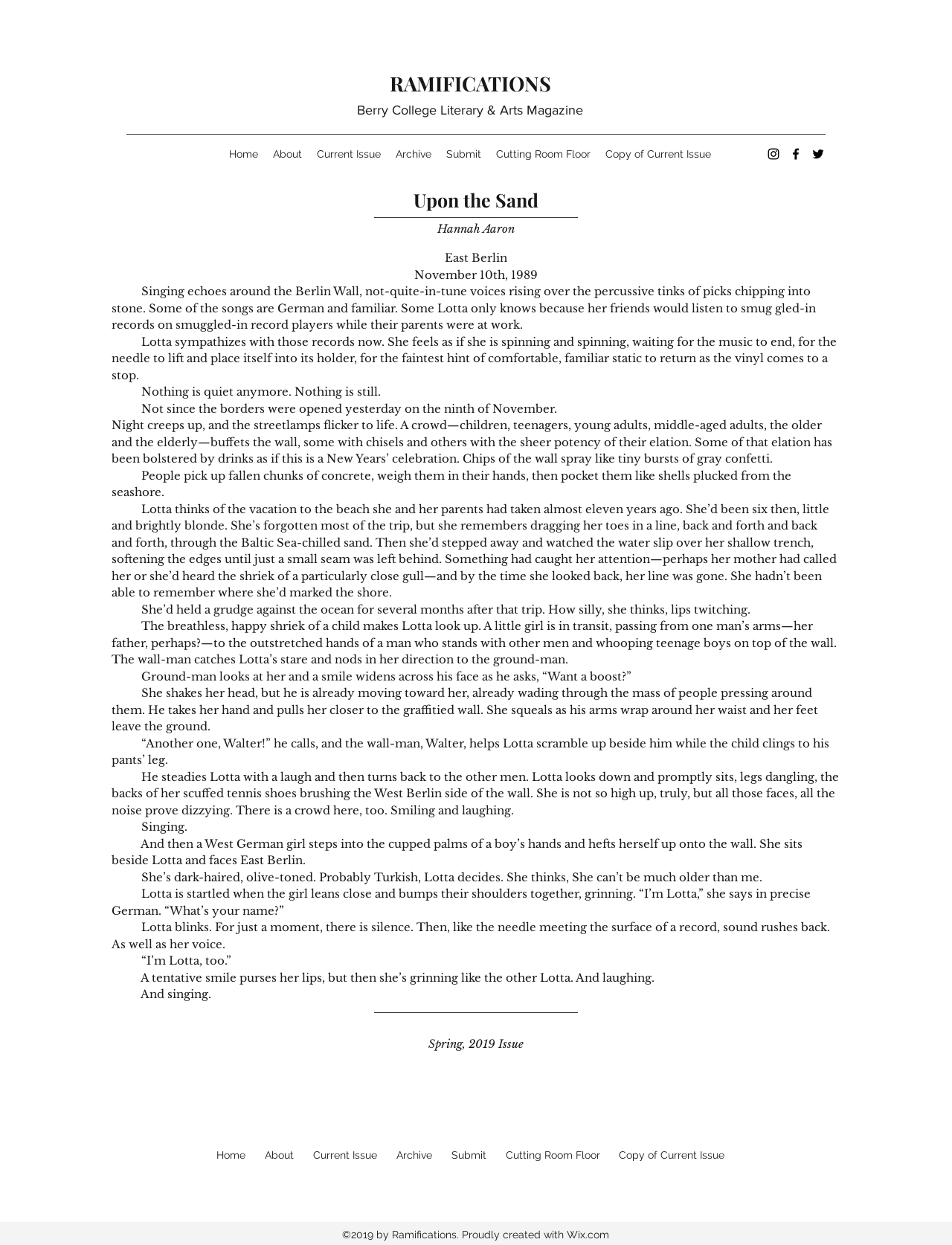Who is the author of the story? From the image, respond with a single word or brief phrase.

Hannah Aaron